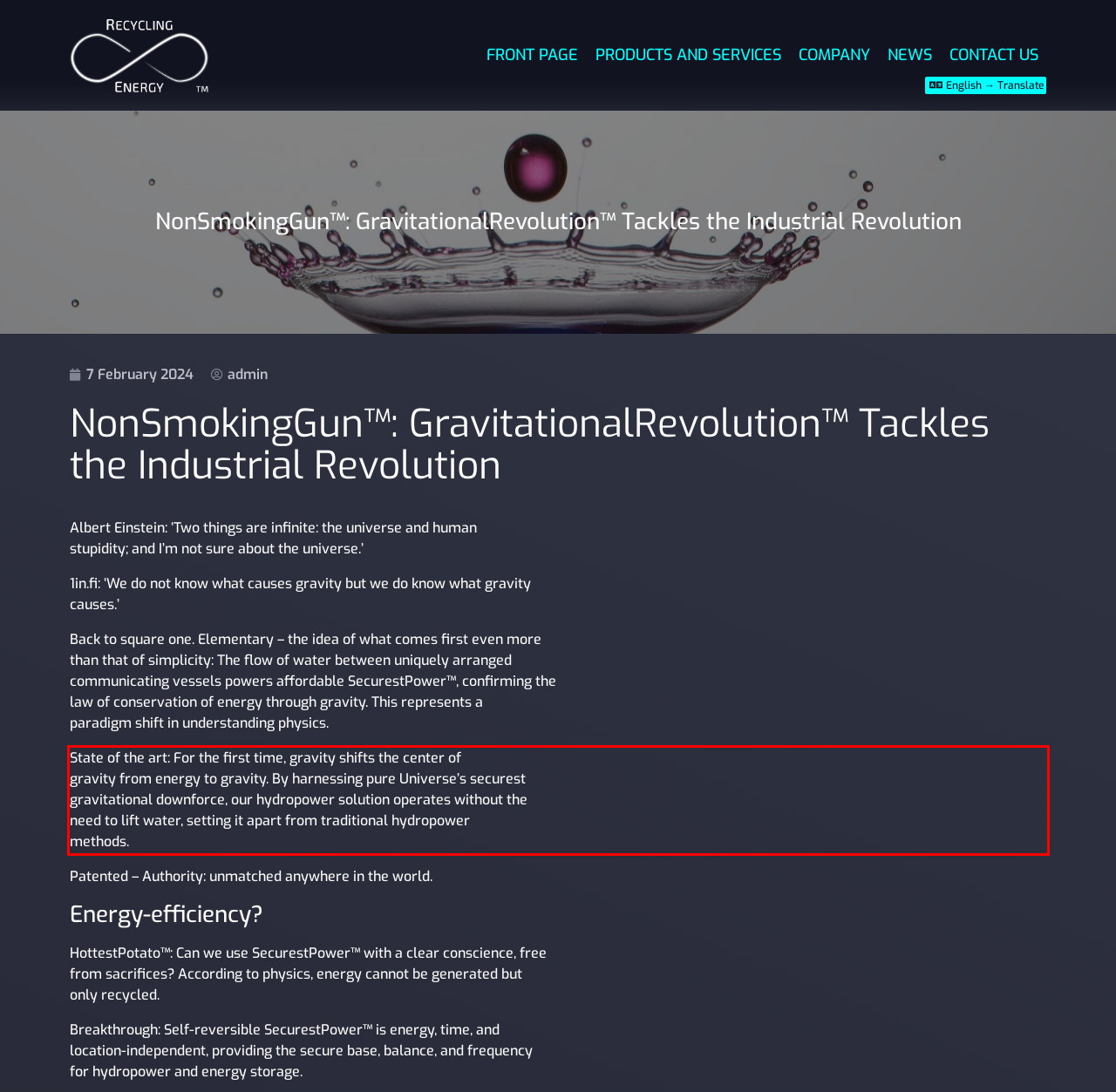Observe the screenshot of the webpage, locate the red bounding box, and extract the text content within it.

State of the art: For the first time, gravity shifts the center of gravity from energy to gravity. By harnessing pure Universe’s securest gravitational downforce, our hydropower solution operates without the need to lift water, setting it apart from traditional hydropower methods.